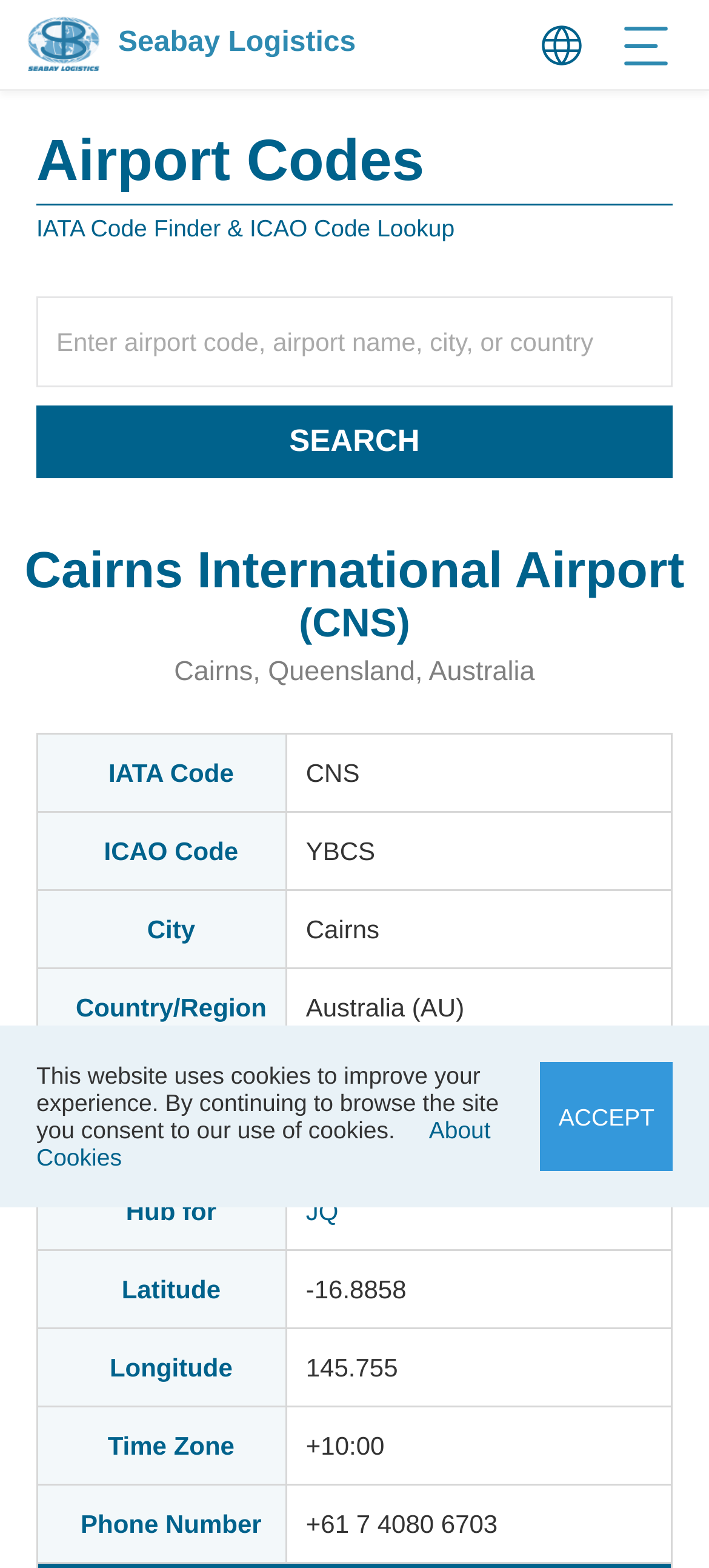Find the bounding box coordinates of the area to click in order to follow the instruction: "Click on the SEARCH button".

[0.051, 0.259, 0.949, 0.305]